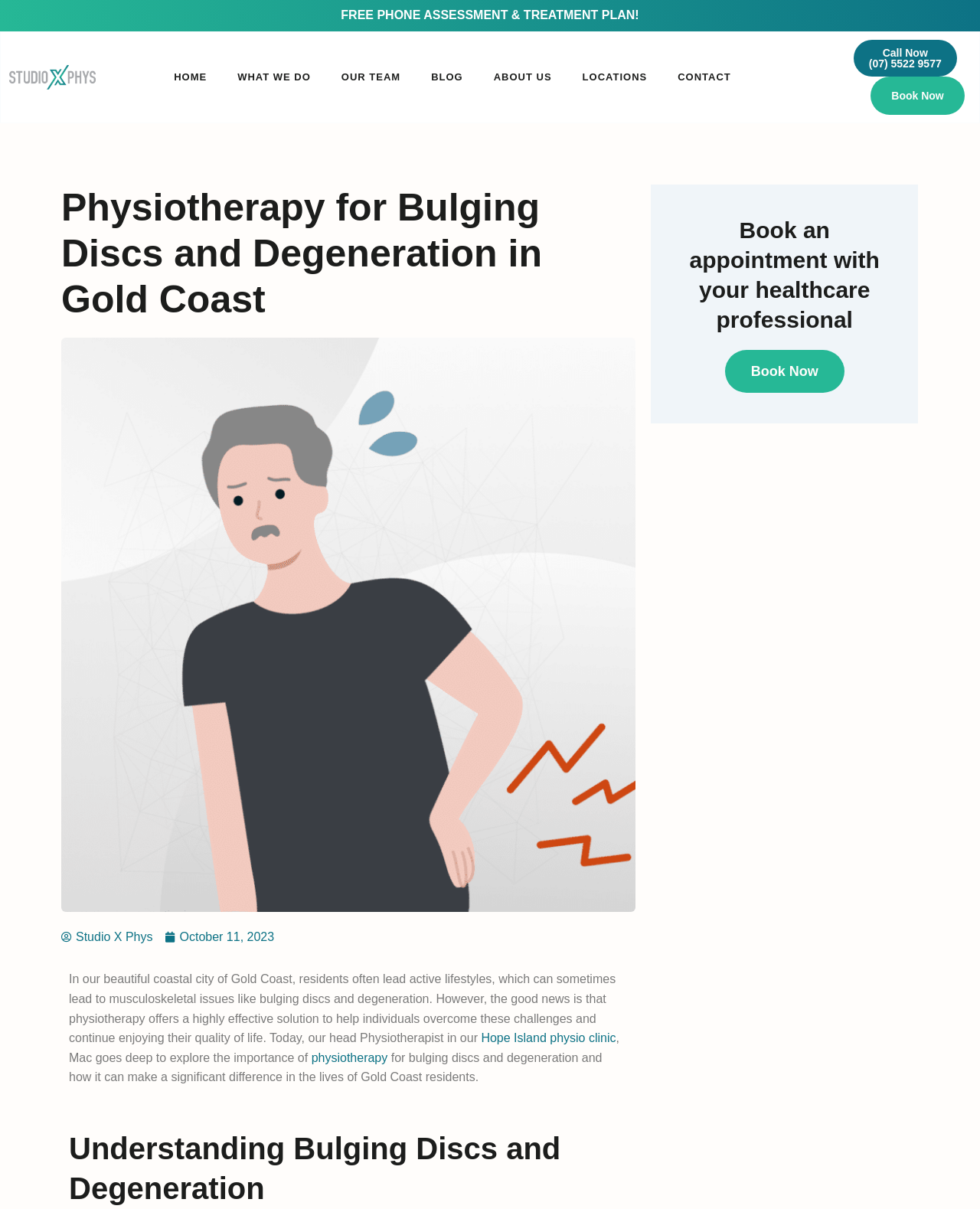Can you locate the main headline on this webpage and provide its text content?

Physiotherapy for Bulging Discs and Degeneration in Gold Coast